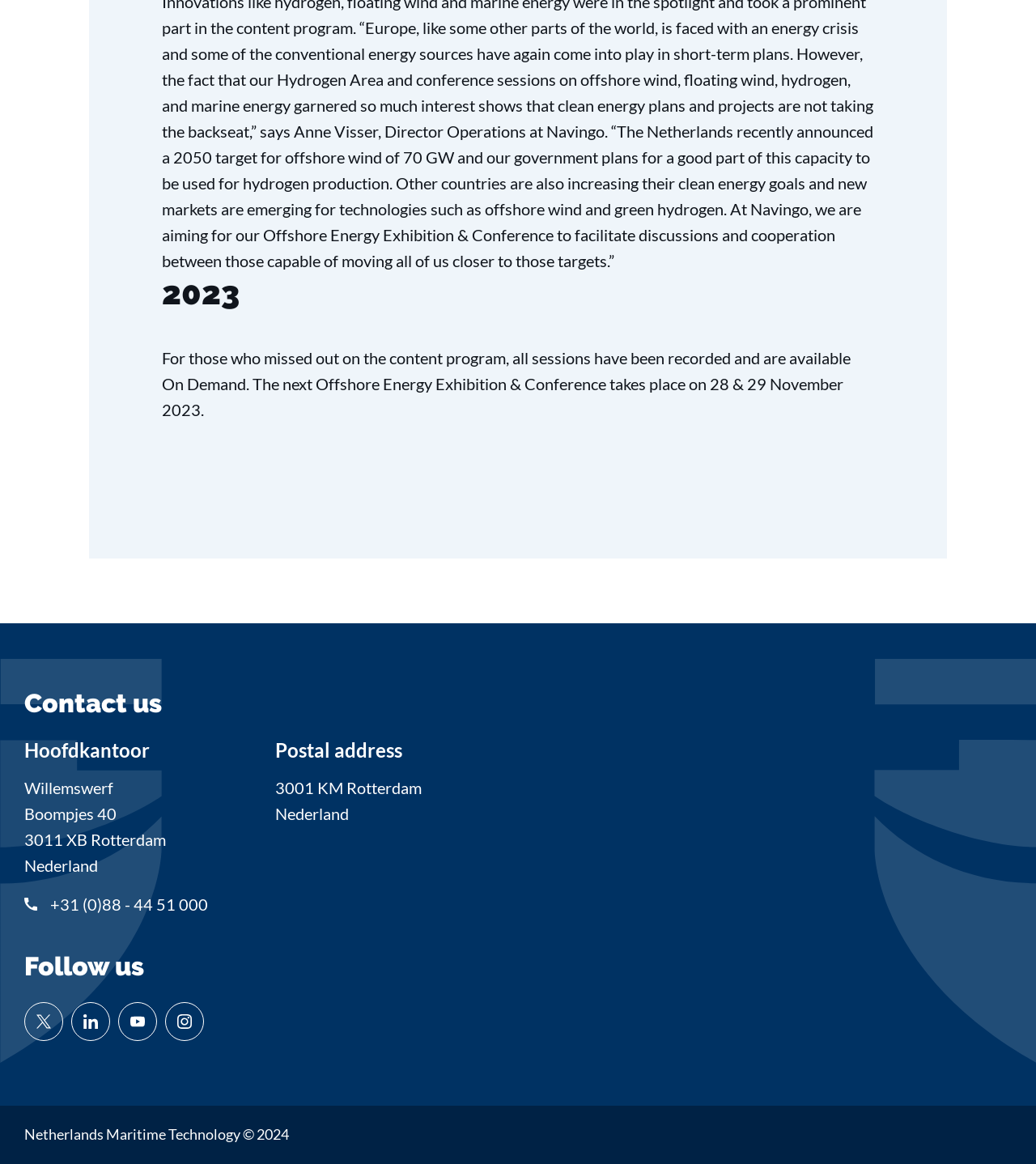Based on the visual content of the image, answer the question thoroughly: What social media platforms can you follow the company on?

The answer can be found in the link elements with the text 'Follow us on Twitter', 'Follow us on Linkedin', and 'Follow us on YouTube' which are children of the contentinfo element.